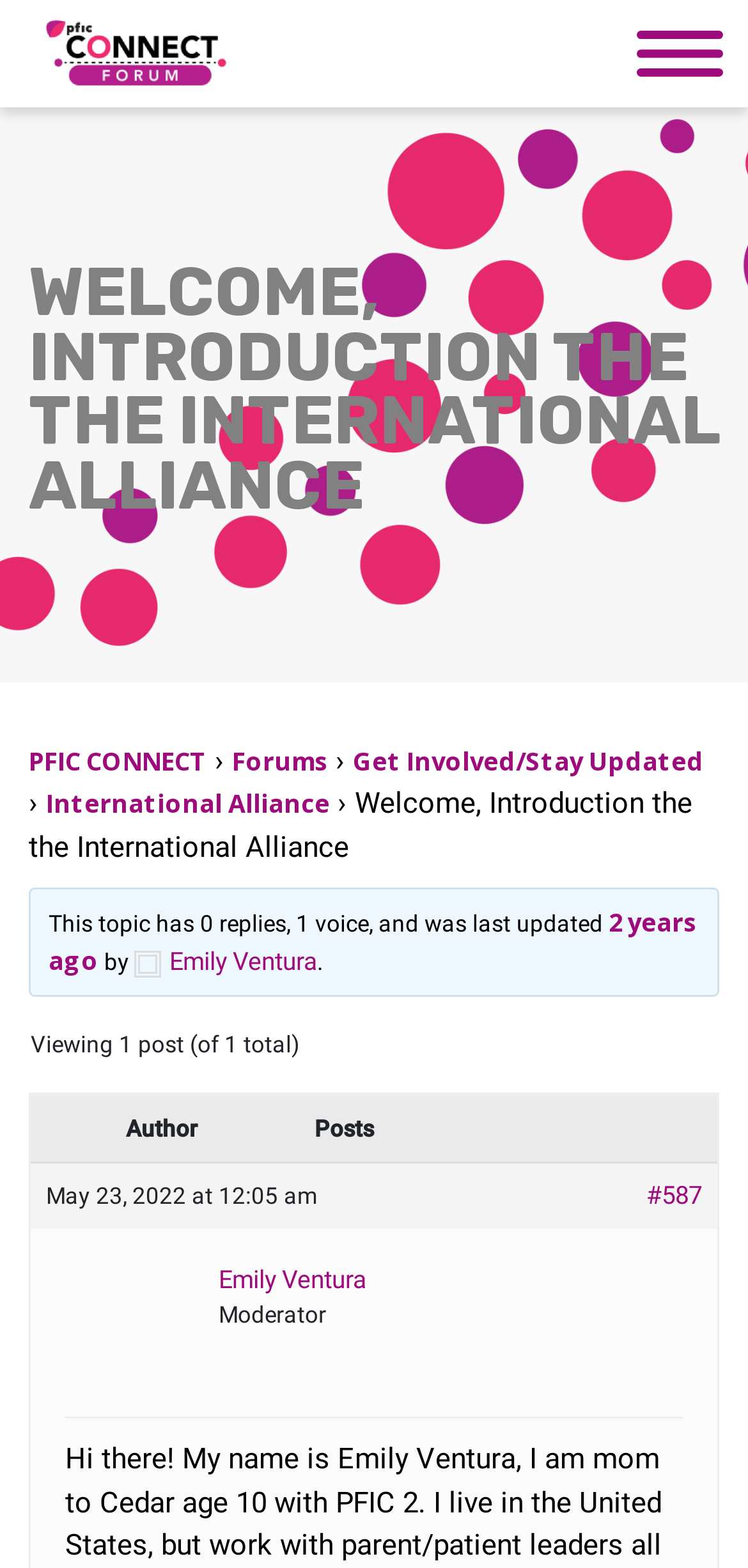Provide the bounding box coordinates of the HTML element described as: "2 years ago". The bounding box coordinates should be four float numbers between 0 and 1, i.e., [left, top, right, bottom].

[0.065, 0.578, 0.931, 0.623]